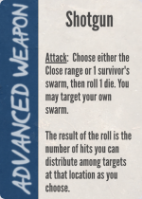Explain all the elements you observe in the image.

The image depicts a weapon card labeled "Shotgun," which is categorized as an "Advanced Weapon." The card outlines its attack mechanics: players can choose to target either Close range or one survivor's swarm, rolling one die to determine the outcome. The result indicates the number of hits that can be distributed among the targets at the chosen location, providing strategic options for gameplay. The design features a bold and clear layout, facilitating easy reading of the essential rules. The overall aesthetic is functional, emphasizing the card's purpose within a gaming context.